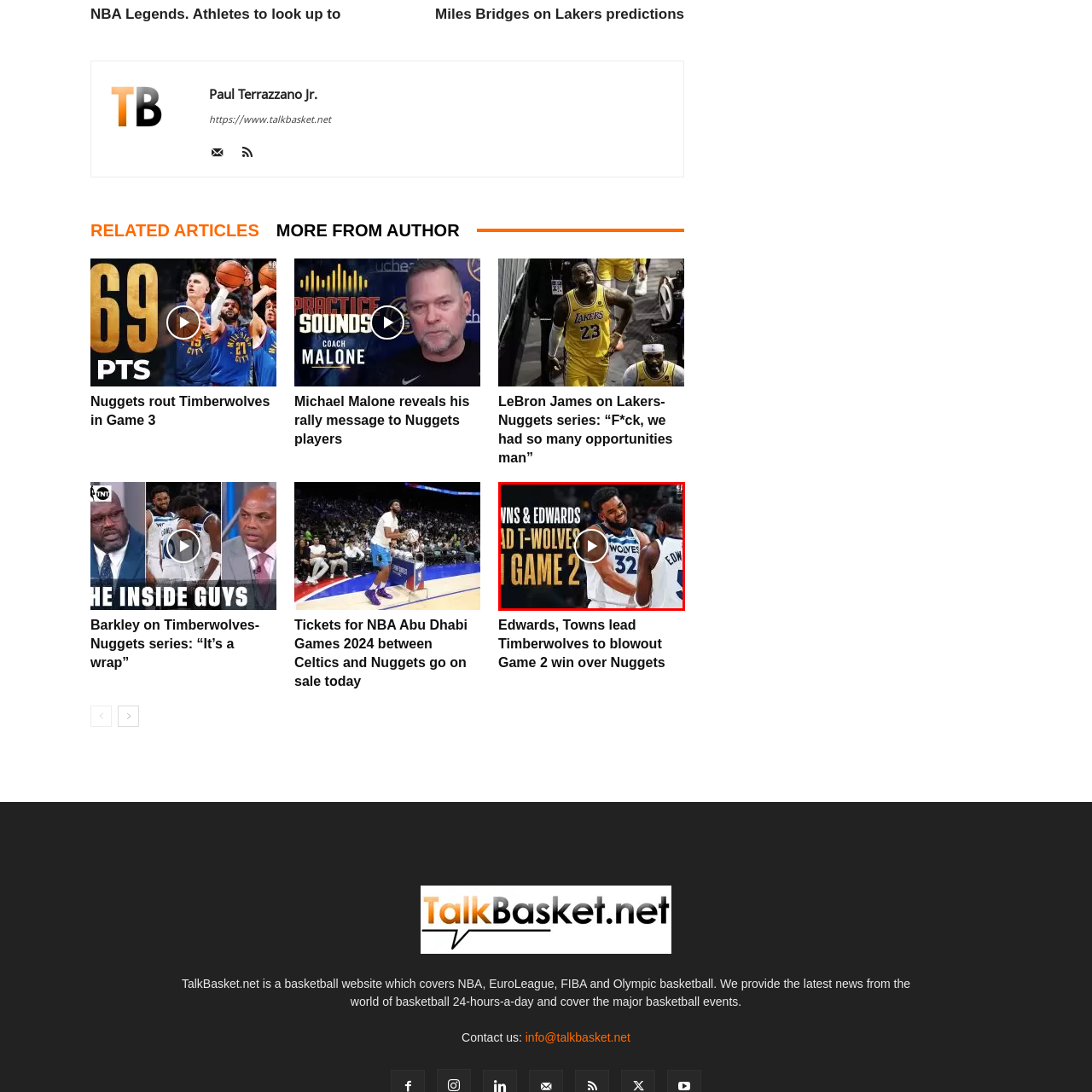Look at the area highlighted in the red box, What is the significance of the text at the top of the image? Please provide an answer in a single word or phrase.

It emphasizes their performance in the game